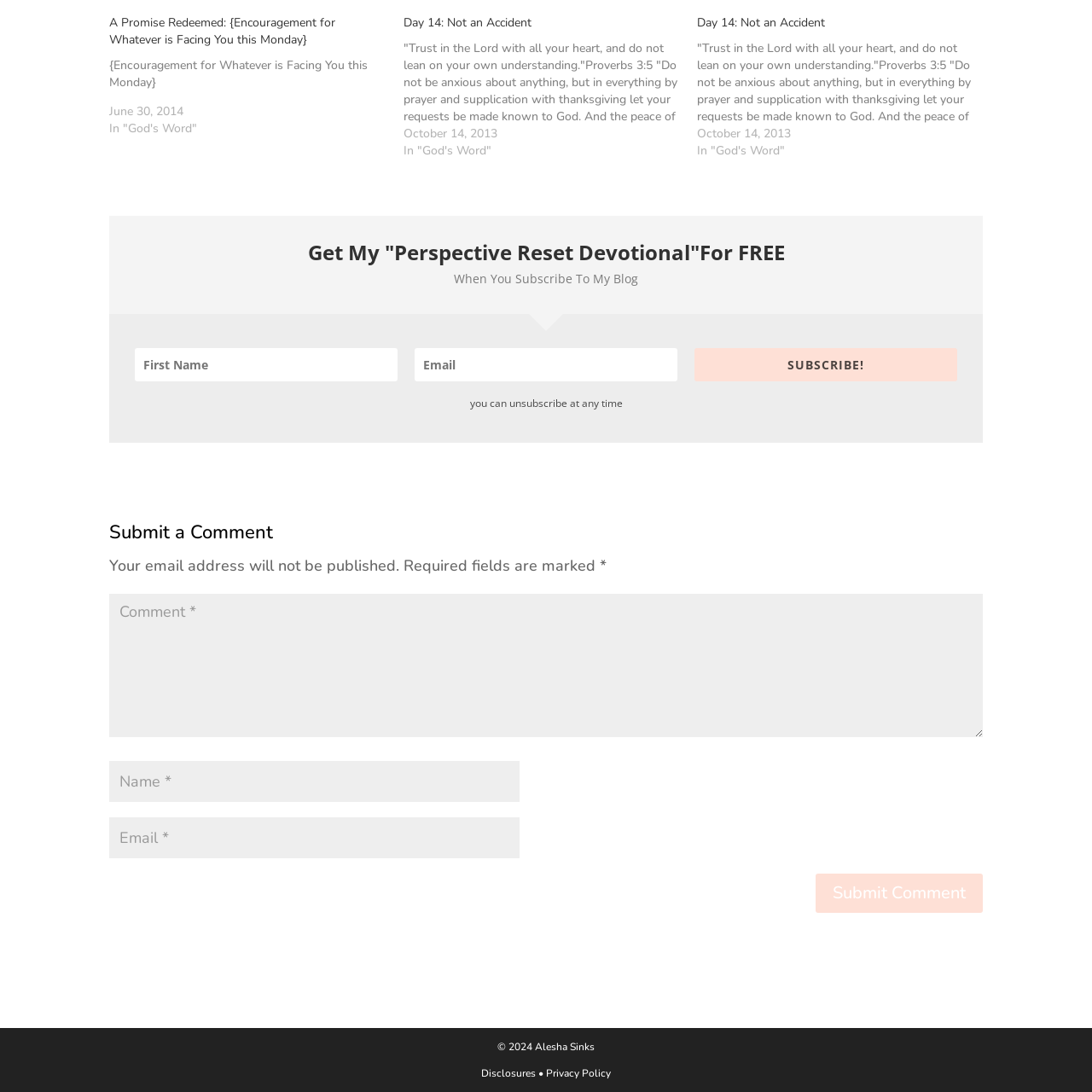Pinpoint the bounding box coordinates for the area that should be clicked to perform the following instruction: "Search for robot vacuum cleaners".

None